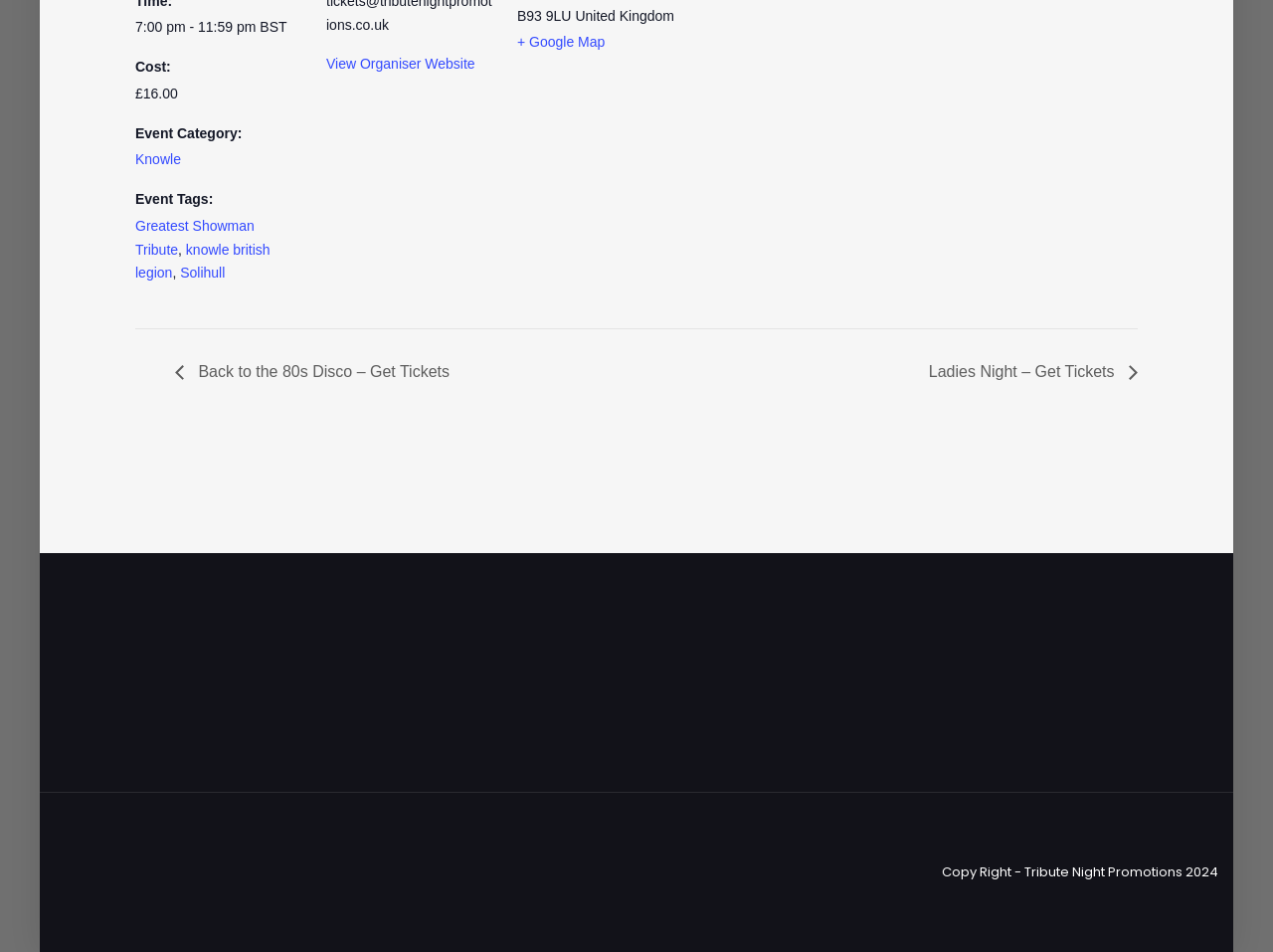Please determine the bounding box coordinates of the area that needs to be clicked to complete this task: 'Get tickets for Back to the 80s Disco'. The coordinates must be four float numbers between 0 and 1, formatted as [left, top, right, bottom].

[0.138, 0.382, 0.362, 0.4]